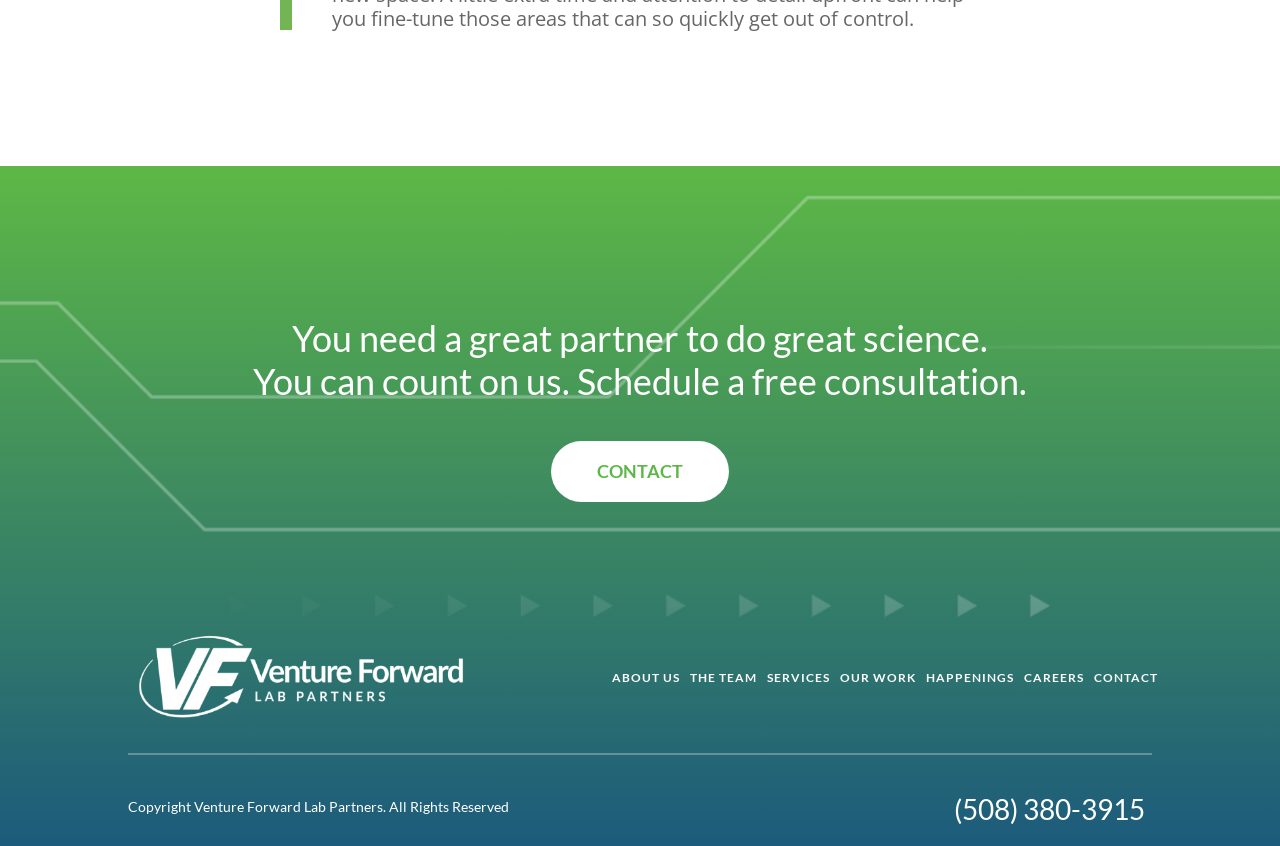Please answer the following question using a single word or phrase: 
Is there a social media link?

Yes